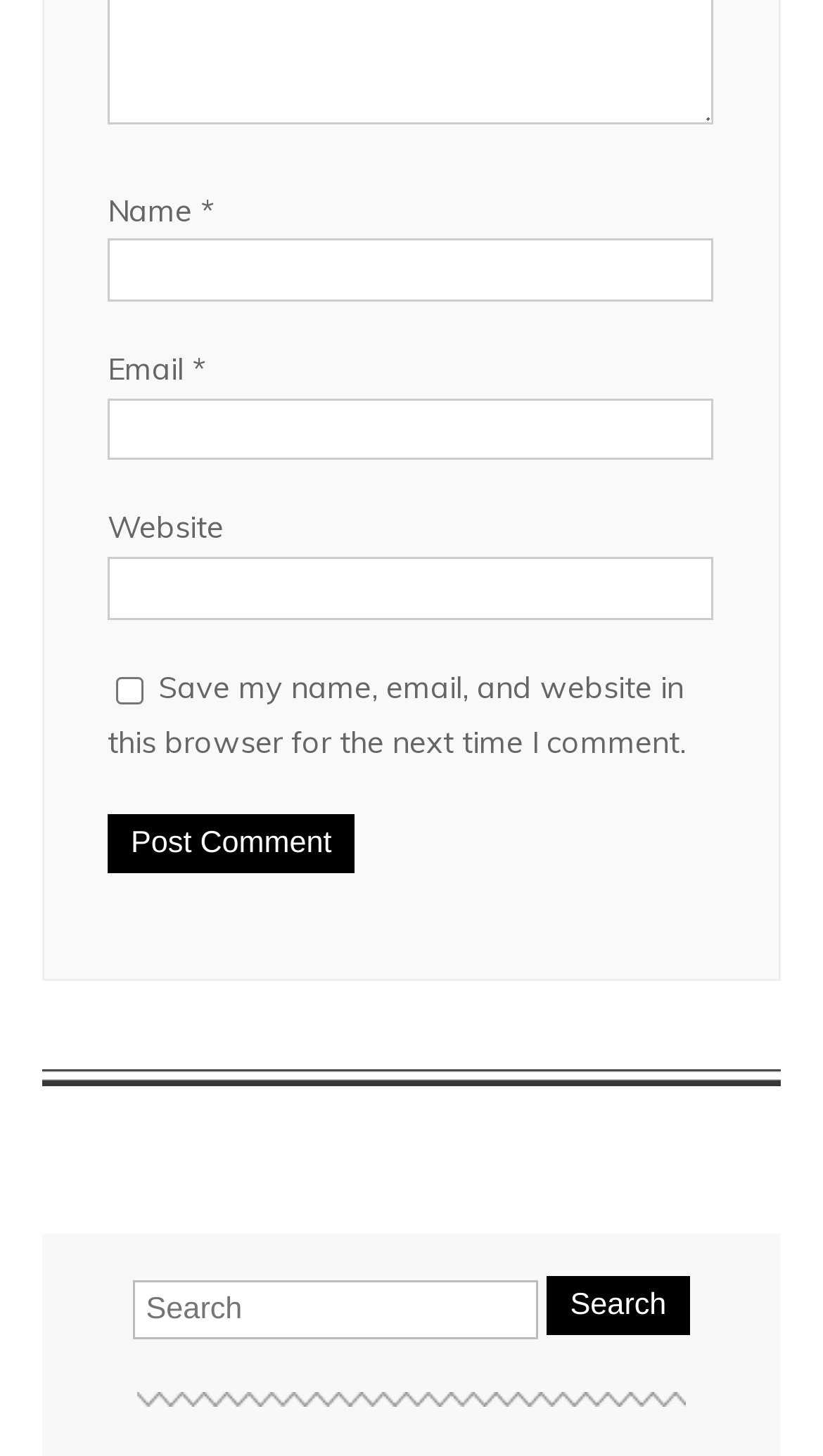From the image, can you give a detailed response to the question below:
What is the purpose of the button at the bottom?

The button element at the bottom of the page has the text 'Post Comment', indicating that its purpose is to submit a comment.